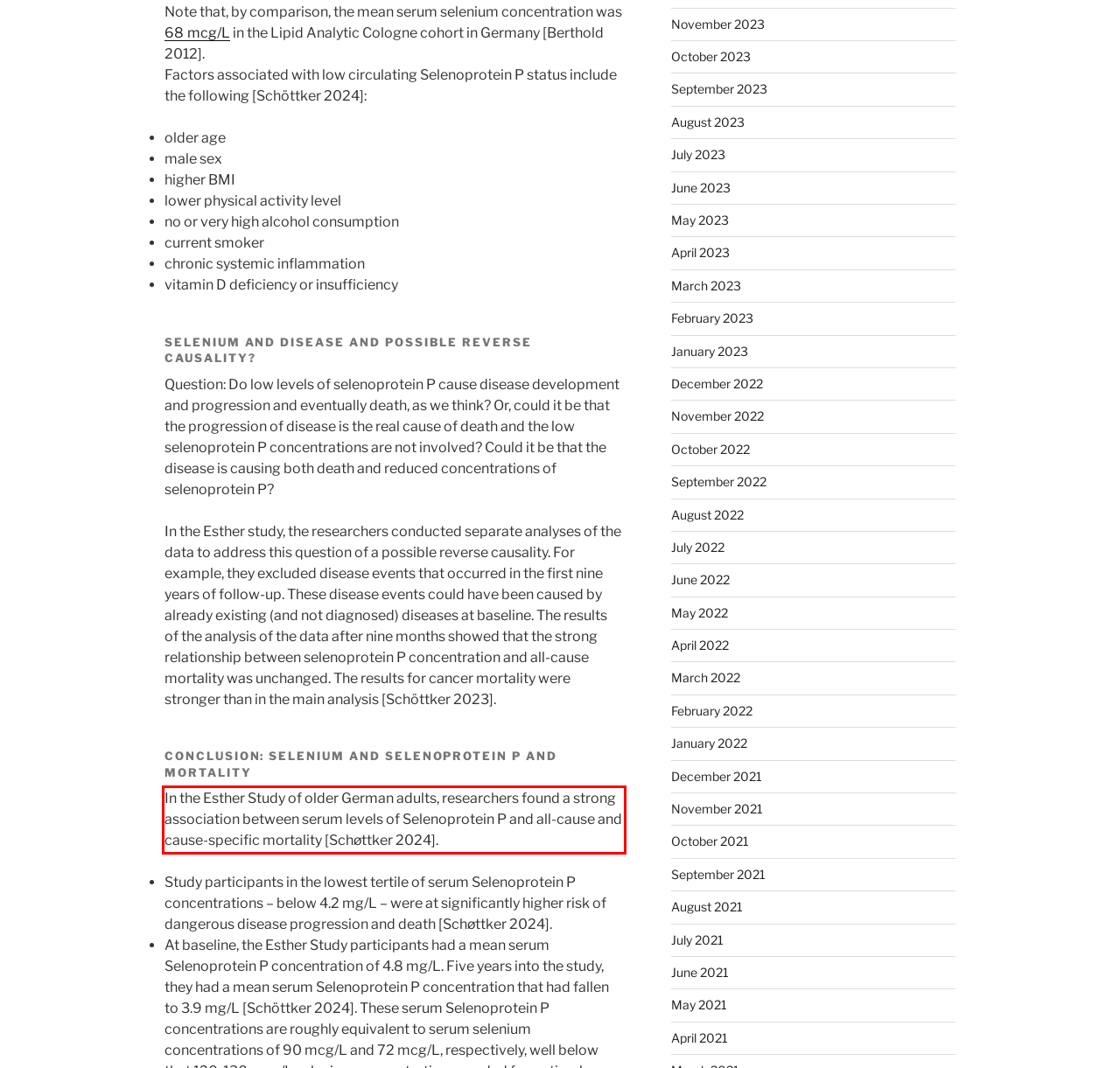Analyze the red bounding box in the provided webpage screenshot and generate the text content contained within.

In the Esther Study of older German adults, researchers found a strong association between serum levels of Selenoprotein P and all-cause and cause-specific mortality [Schøttker 2024].